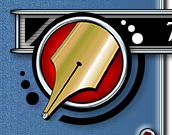What is the shape of the design element?
Using the image as a reference, give an elaborate response to the question.

The caption explicitly states that the design element is framed by a circular red background, which suggests that the overall shape of the design element is circular.